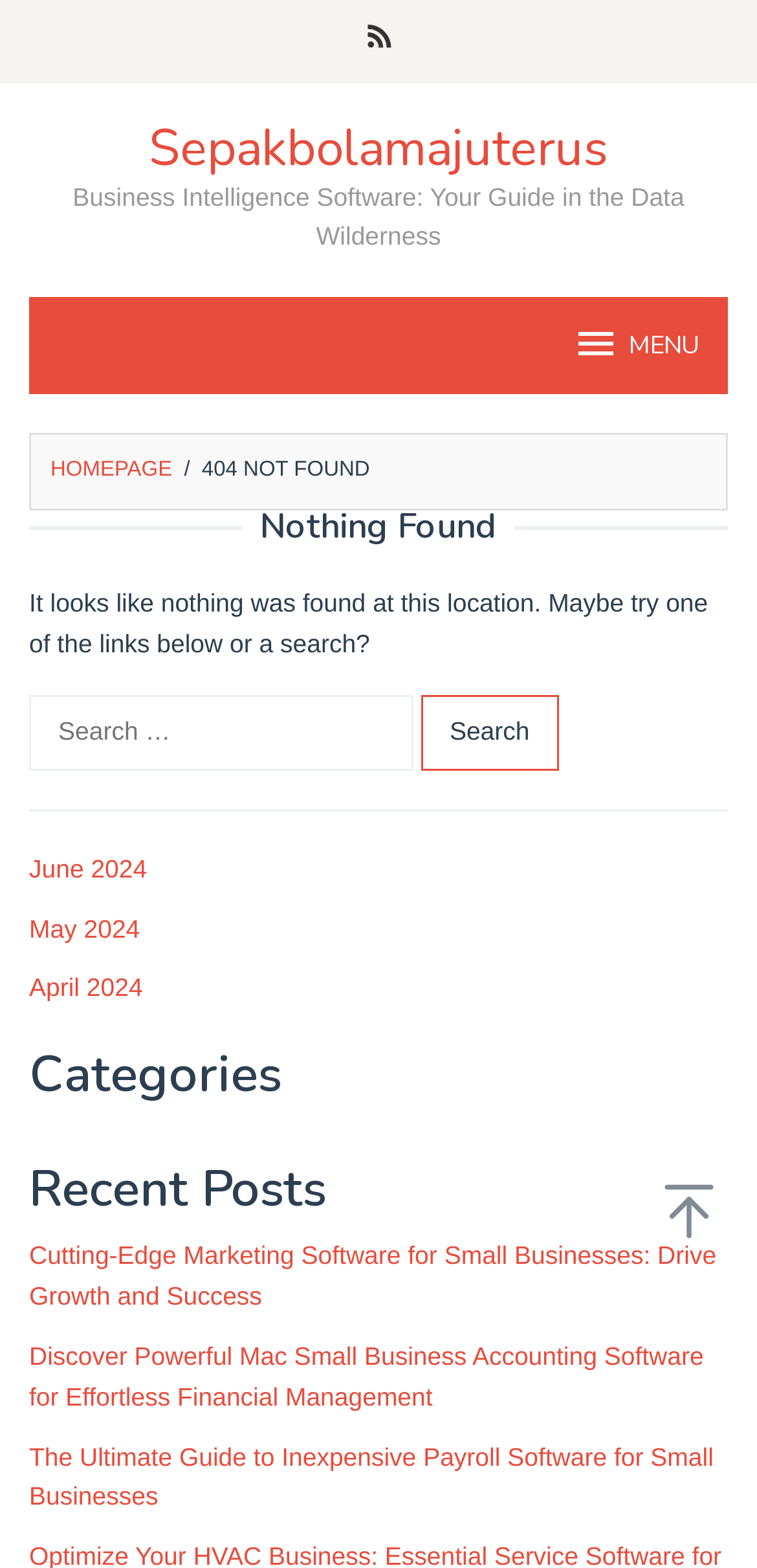What is the purpose of the links below the error message?
Please use the image to provide an in-depth answer to the question.

The links below the error message, such as 'June 2024', 'May 2024', and 'April 2024', are provided as alternative links for users to navigate to, in case the current page was not found.